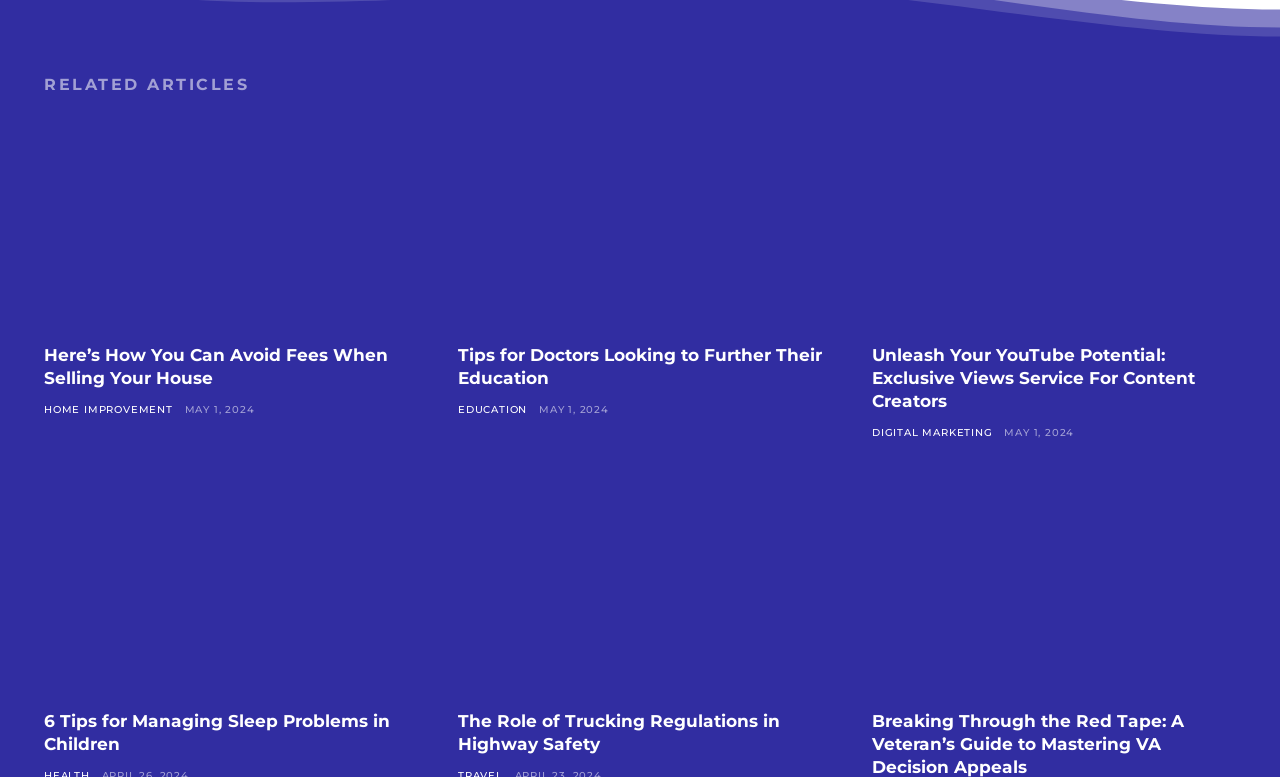Kindly determine the bounding box coordinates for the area that needs to be clicked to execute this instruction: "Explore home improvement articles".

[0.034, 0.517, 0.135, 0.535]